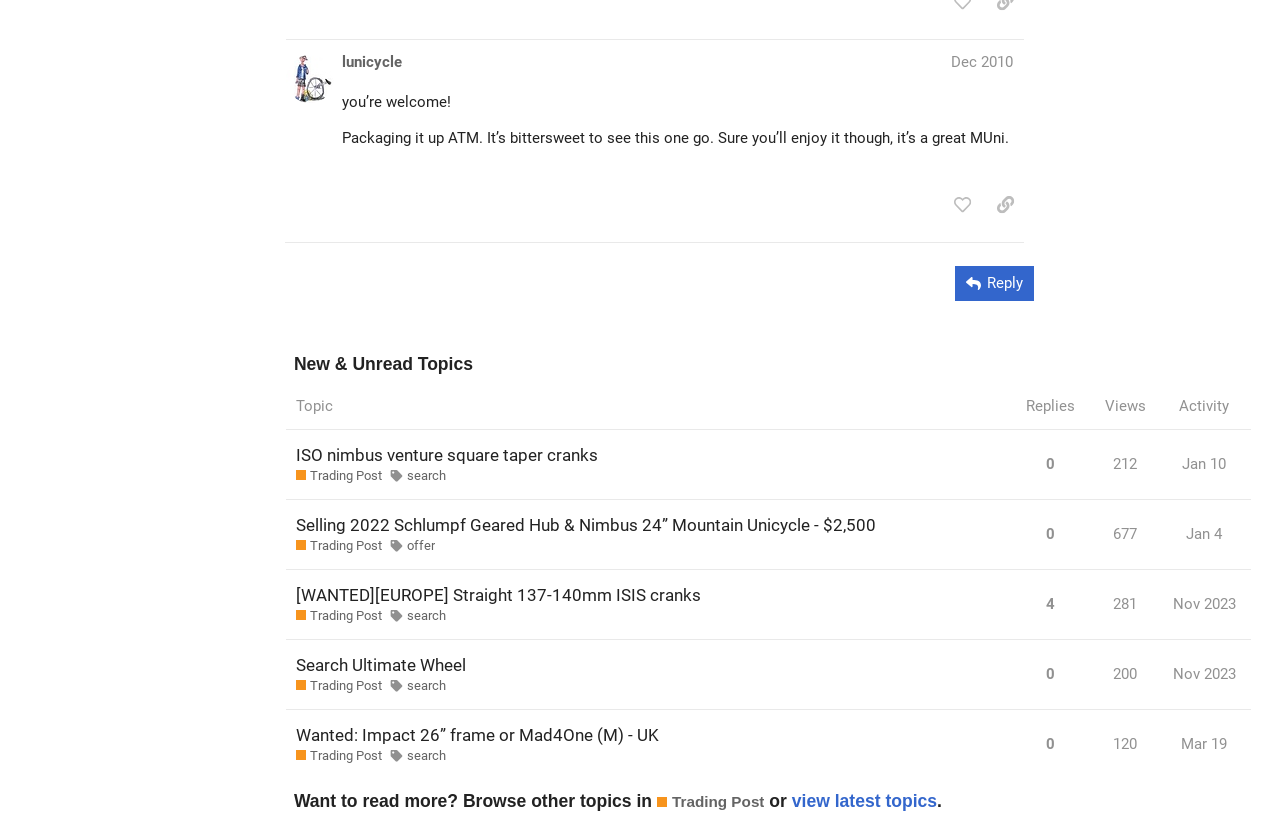Please predict the bounding box coordinates of the element's region where a click is necessary to complete the following instruction: "Search for 'Ara'". The coordinates should be represented by four float numbers between 0 and 1, i.e., [left, top, right, bottom].

None